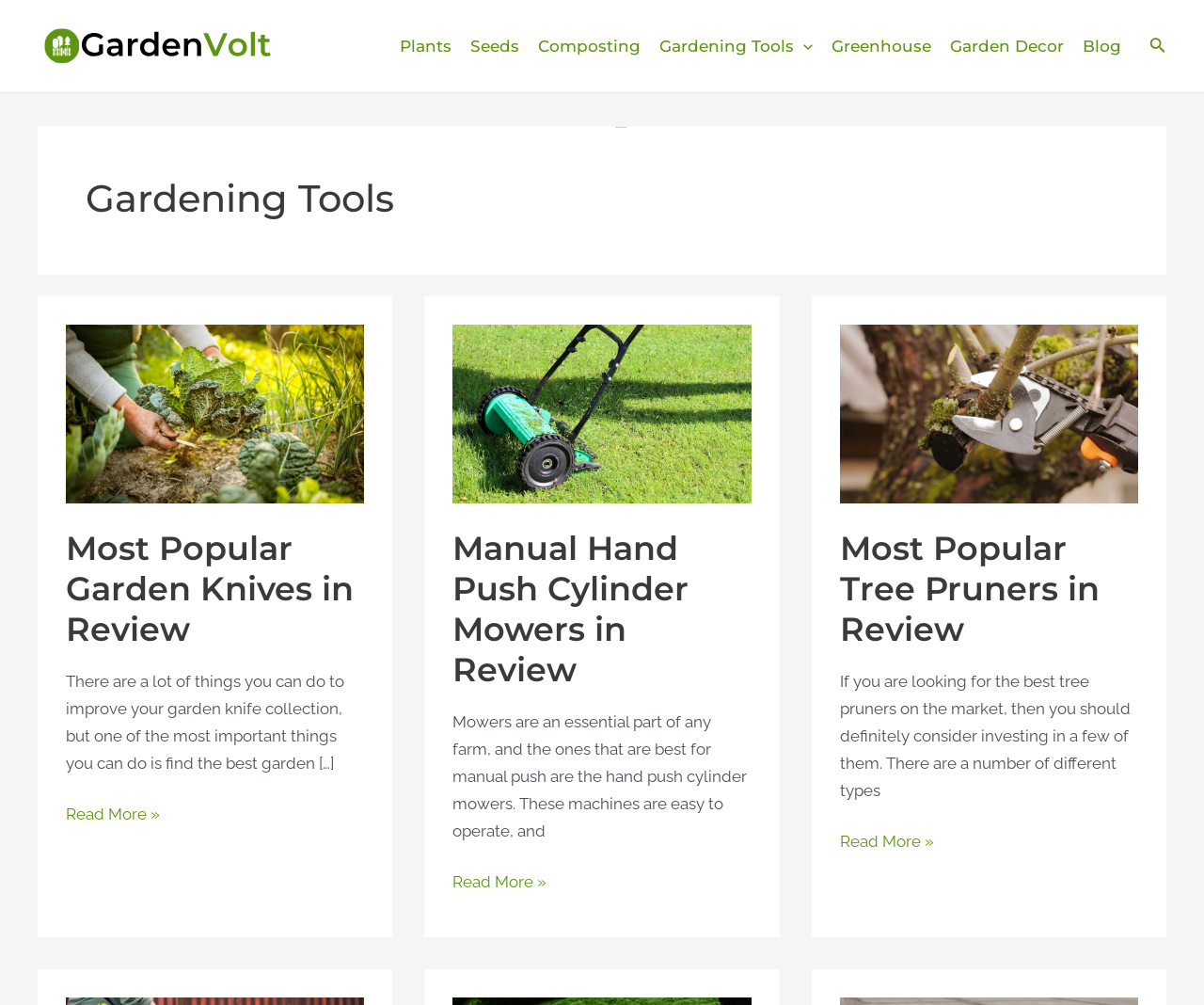Calculate the bounding box coordinates for the UI element based on the following description: "alt="Best Garden Knives"". Ensure the coordinates are four float numbers between 0 and 1, i.e., [left, top, right, bottom].

[0.055, 0.401, 0.303, 0.42]